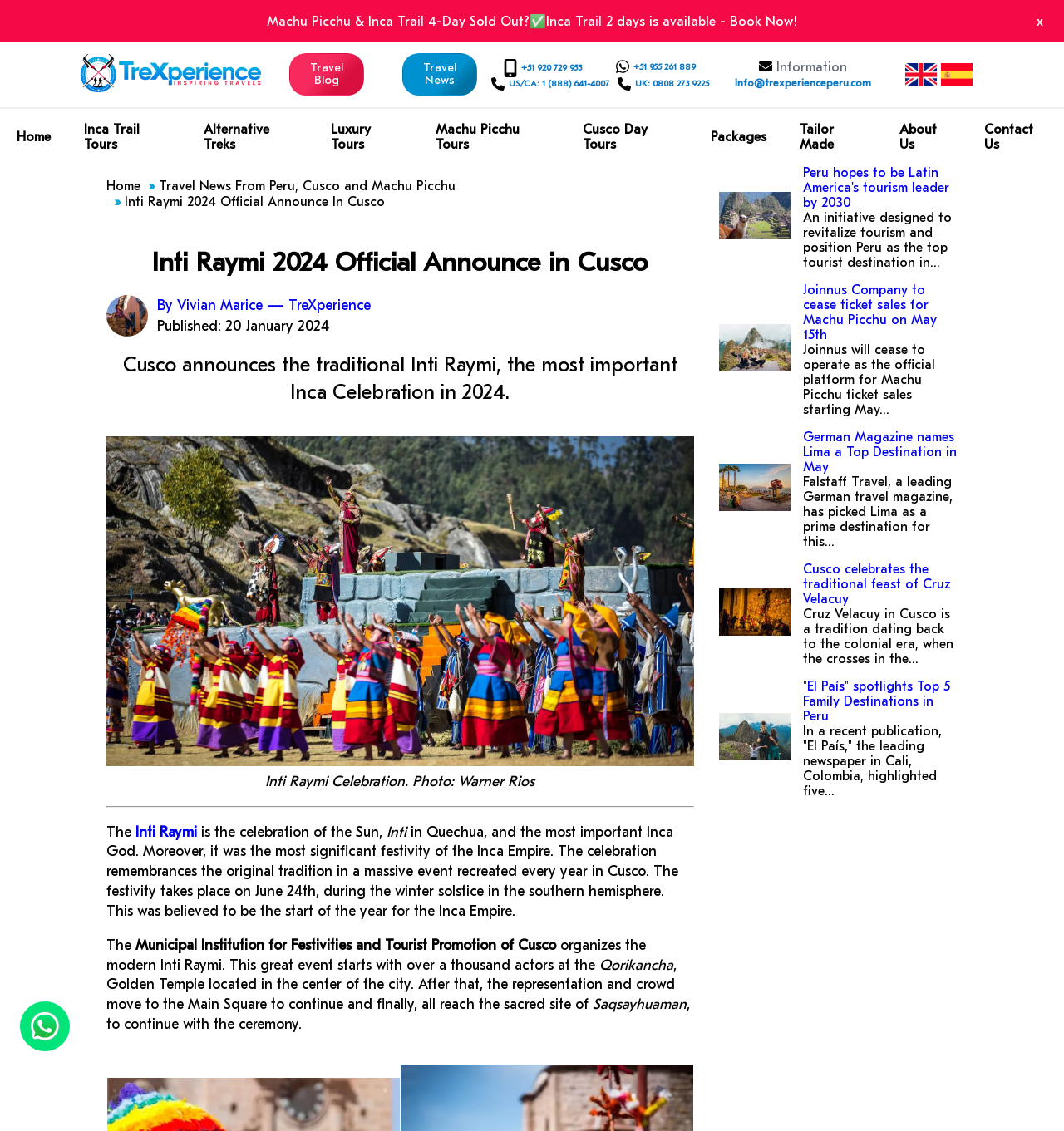Identify the bounding box coordinates for the UI element described as follows: "Machu Picchu Tours". Ensure the coordinates are four float numbers between 0 and 1, formatted as [left, top, right, bottom].

[0.394, 0.096, 0.532, 0.146]